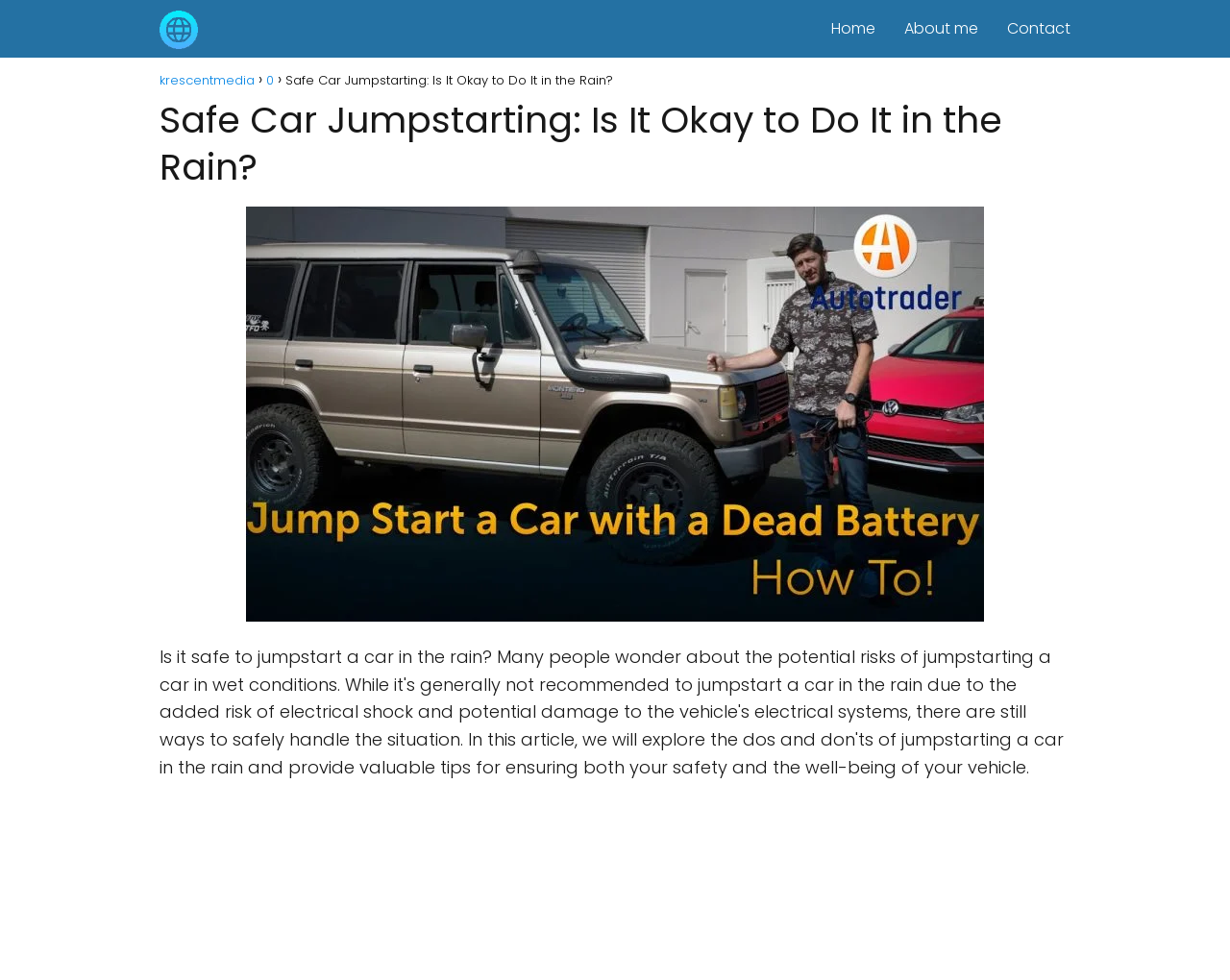Generate a thorough caption detailing the webpage content.

The webpage is about safe car jumpstarting, specifically discussing whether it's okay to do it in the rain. At the top left corner, there is a link to "krescentmedia" accompanied by a small image with the same name. To the right of this link, there are three more links: "Home", "About me", and "Contact". 

Below these links, there is a navigation section labeled "Breadcrumbs" that contains three links: "krescentmedia", "0", and a link with the same title as the webpage. Next to this navigation section, there is a heading with the same title as the webpage, which is "Safe Car Jumpstarting: Is It Okay to Do It in the Rain?".

Below the heading, there is a large image that takes up most of the page, also with the same title as the webpage. The image is positioned in the middle of the page, spanning from the left to the right side.